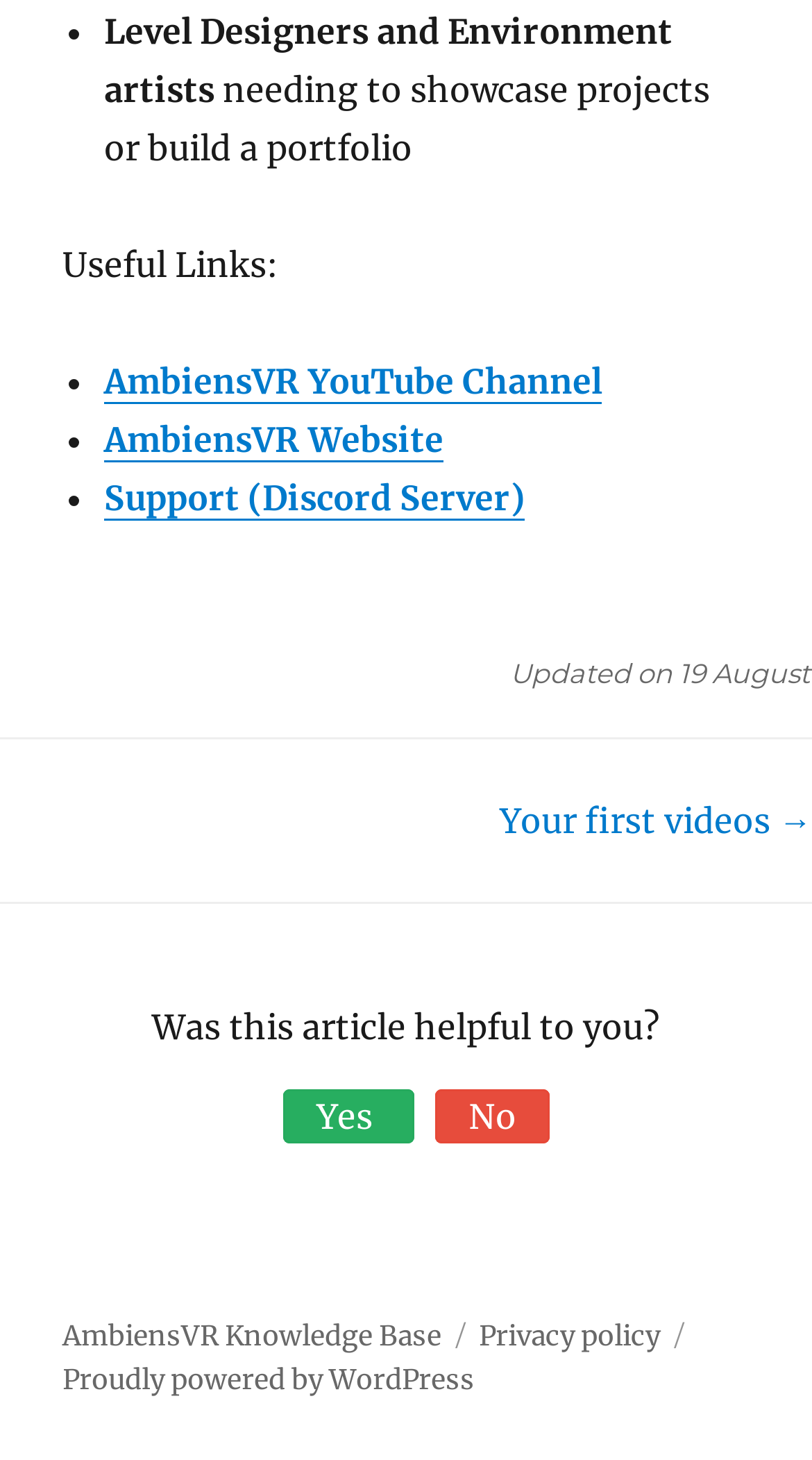Using the elements shown in the image, answer the question comprehensively: What is the purpose of the webpage for Level Designers and Environment artists?

Based on the static text 'Level Designers and Environment artists needing to showcase projects or build a portfolio', it can be inferred that the webpage is intended for Level Designers and Environment artists to showcase their projects or build a portfolio.